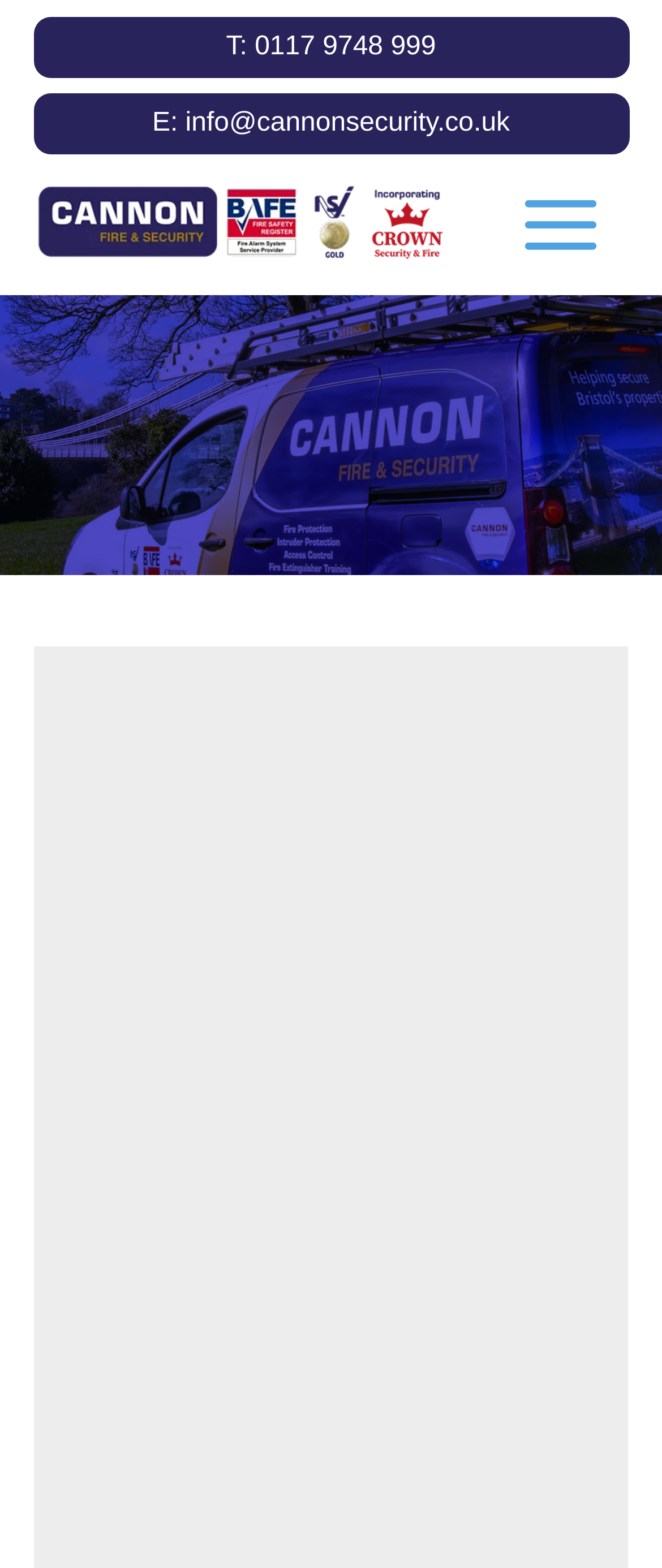What type of company is Cannon Security?
Please provide a detailed and thorough answer to the question.

I found this information by looking at the heading element with the text 'NSI Gold & BAFE approved fire and security company based in Bristol & Swindon' which is located in the middle of the page.